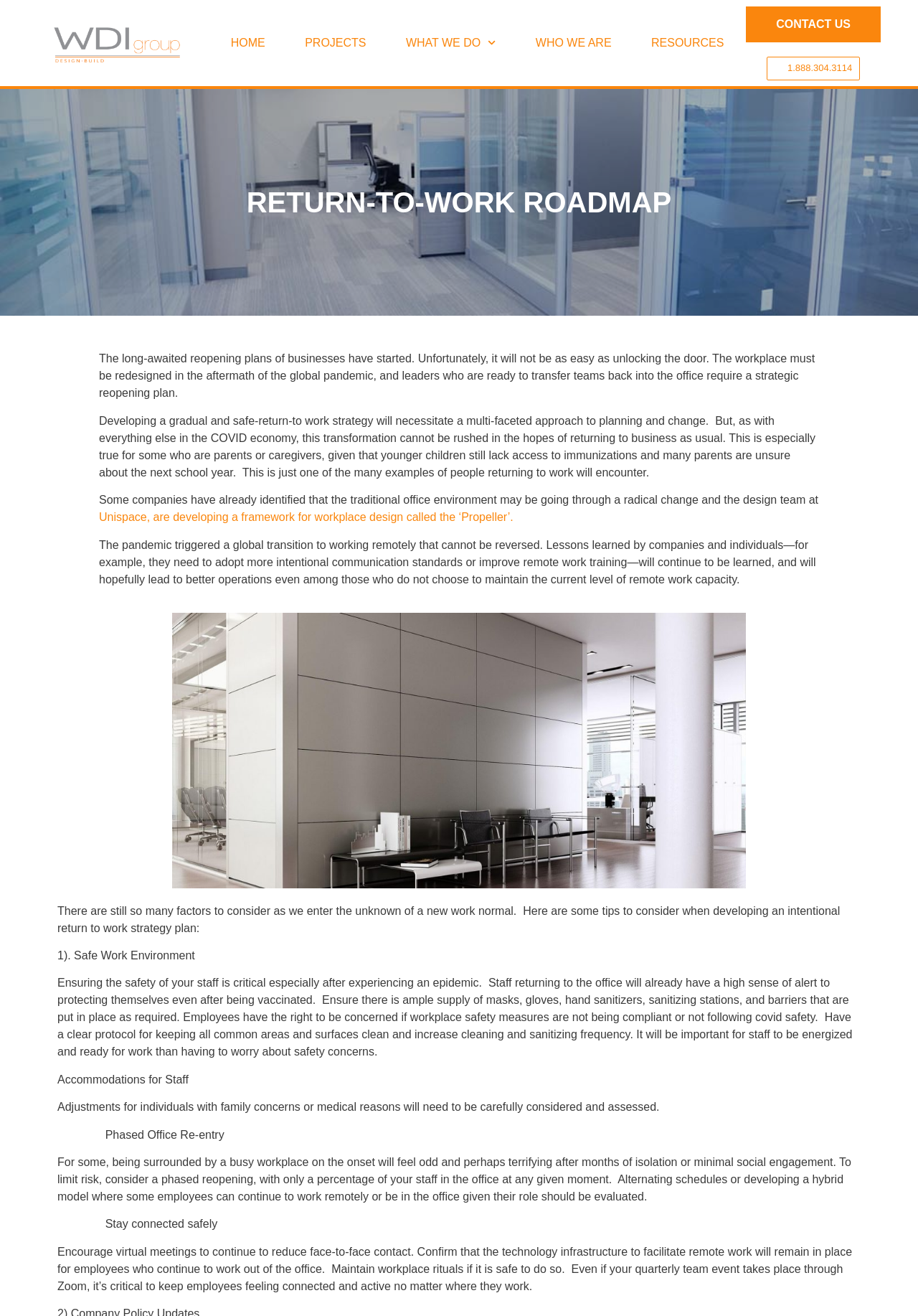Please determine the bounding box coordinates of the area that needs to be clicked to complete this task: 'Click the Donate button'. The coordinates must be four float numbers between 0 and 1, formatted as [left, top, right, bottom].

None